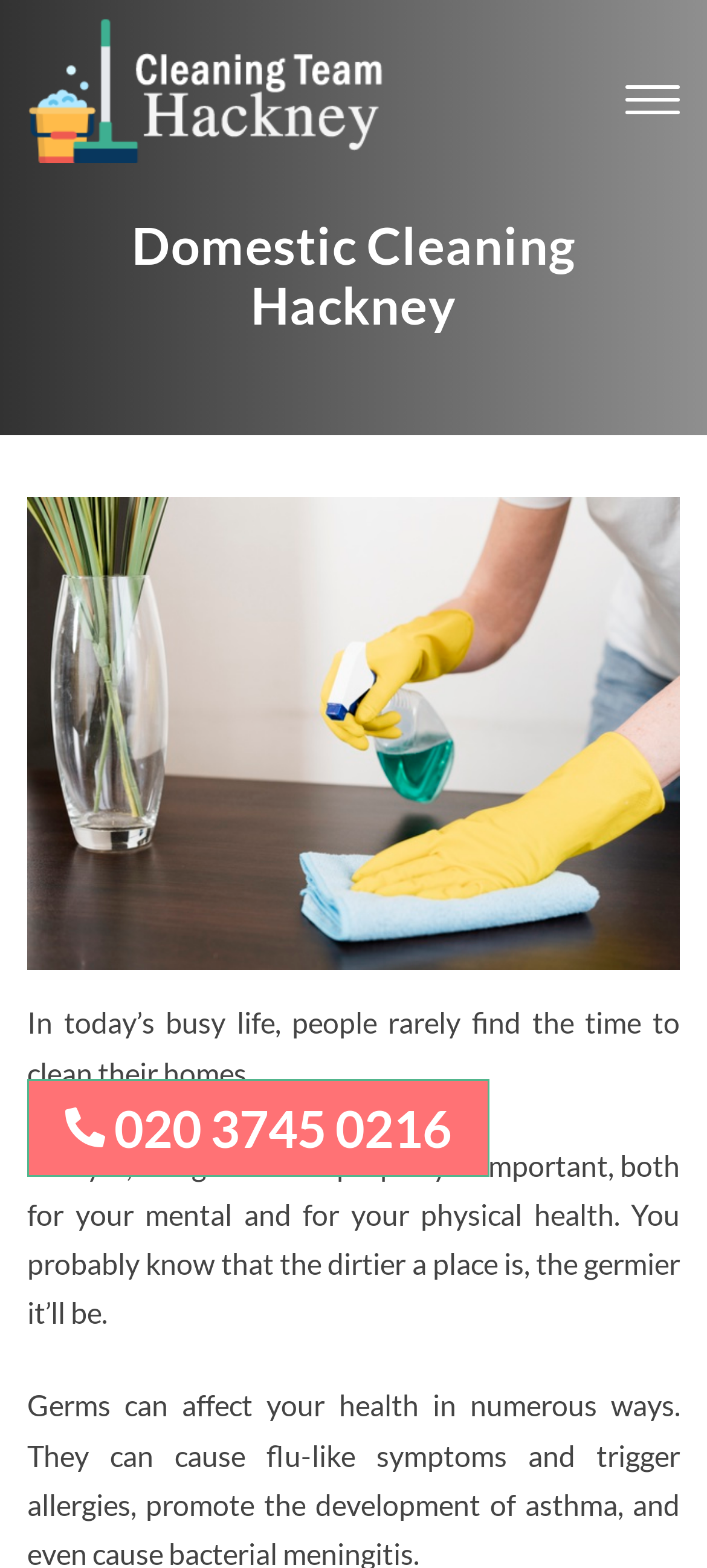Provide a thorough and detailed response to the question by examining the image: 
What is the current topic being discussed on the webpage?

I determined this by looking at the heading element 'Domestic Cleaning Hackney' which suggests that the webpage is about domestic cleaning services.